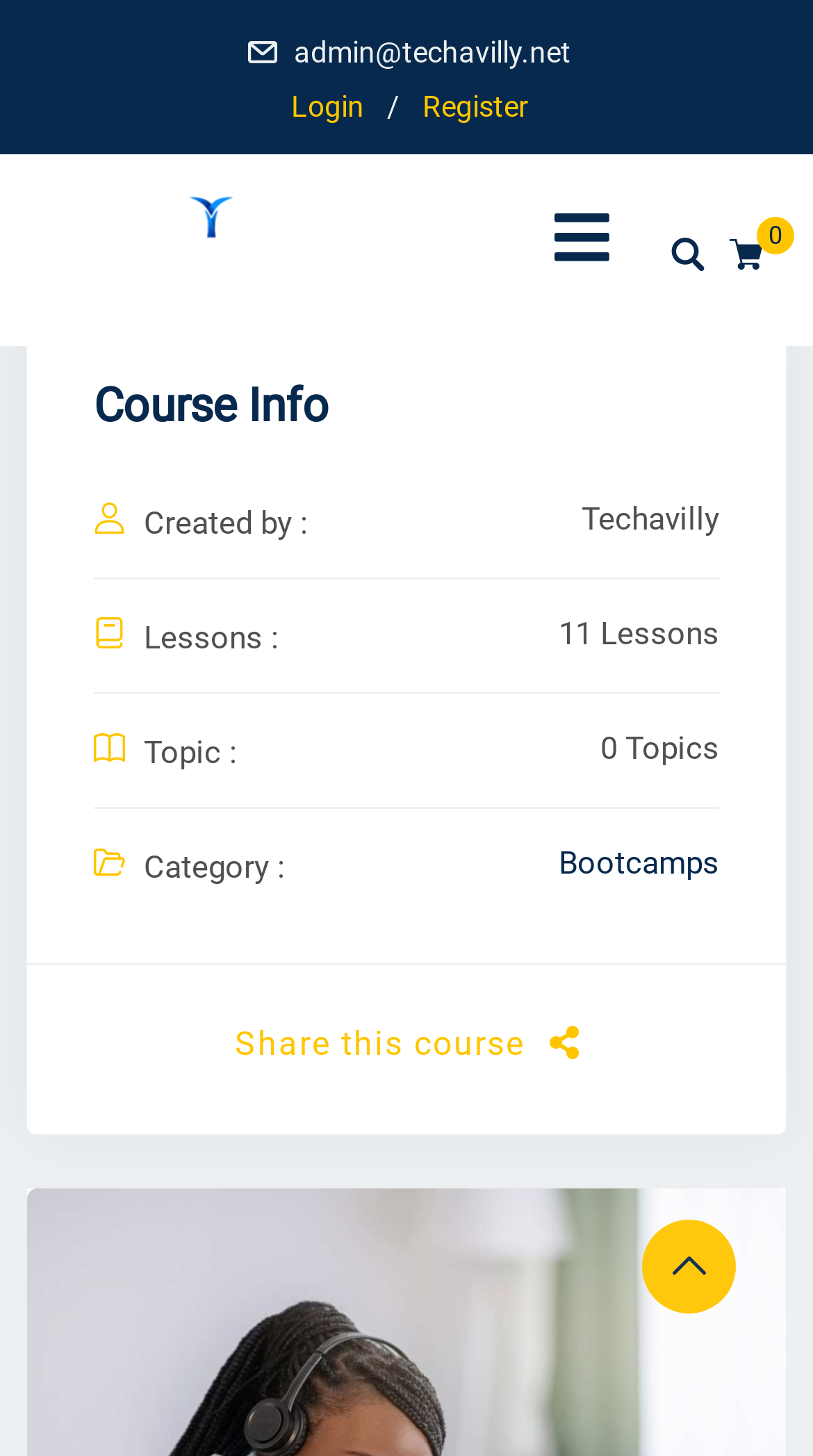Provide a short answer using a single word or phrase for the following question: 
What is the creator of this course?

Techavilly